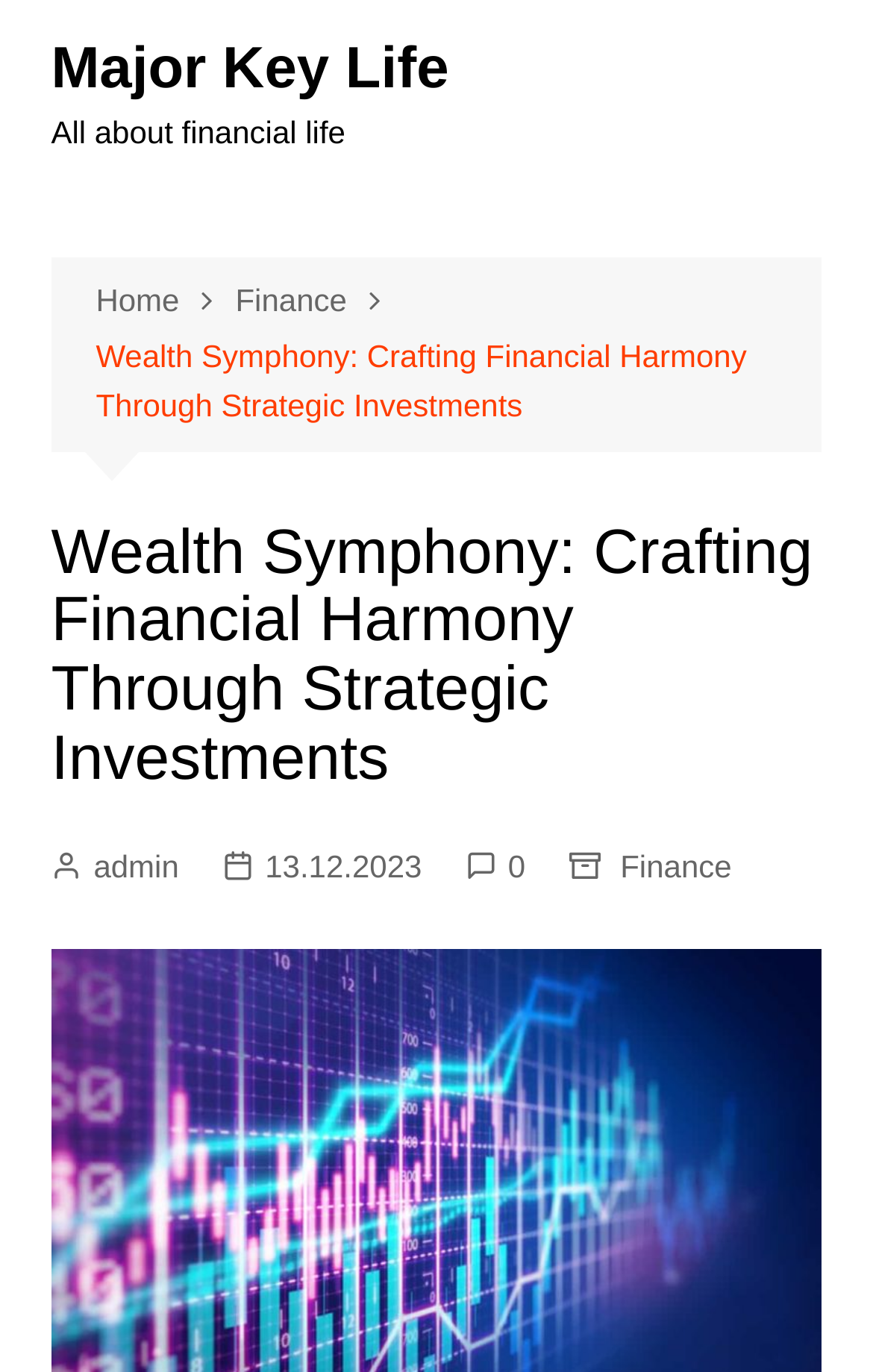Provide the bounding box coordinates of the HTML element this sentence describes: "Home". The bounding box coordinates consist of four float numbers between 0 and 1, i.e., [left, top, right, bottom].

[0.11, 0.201, 0.27, 0.237]